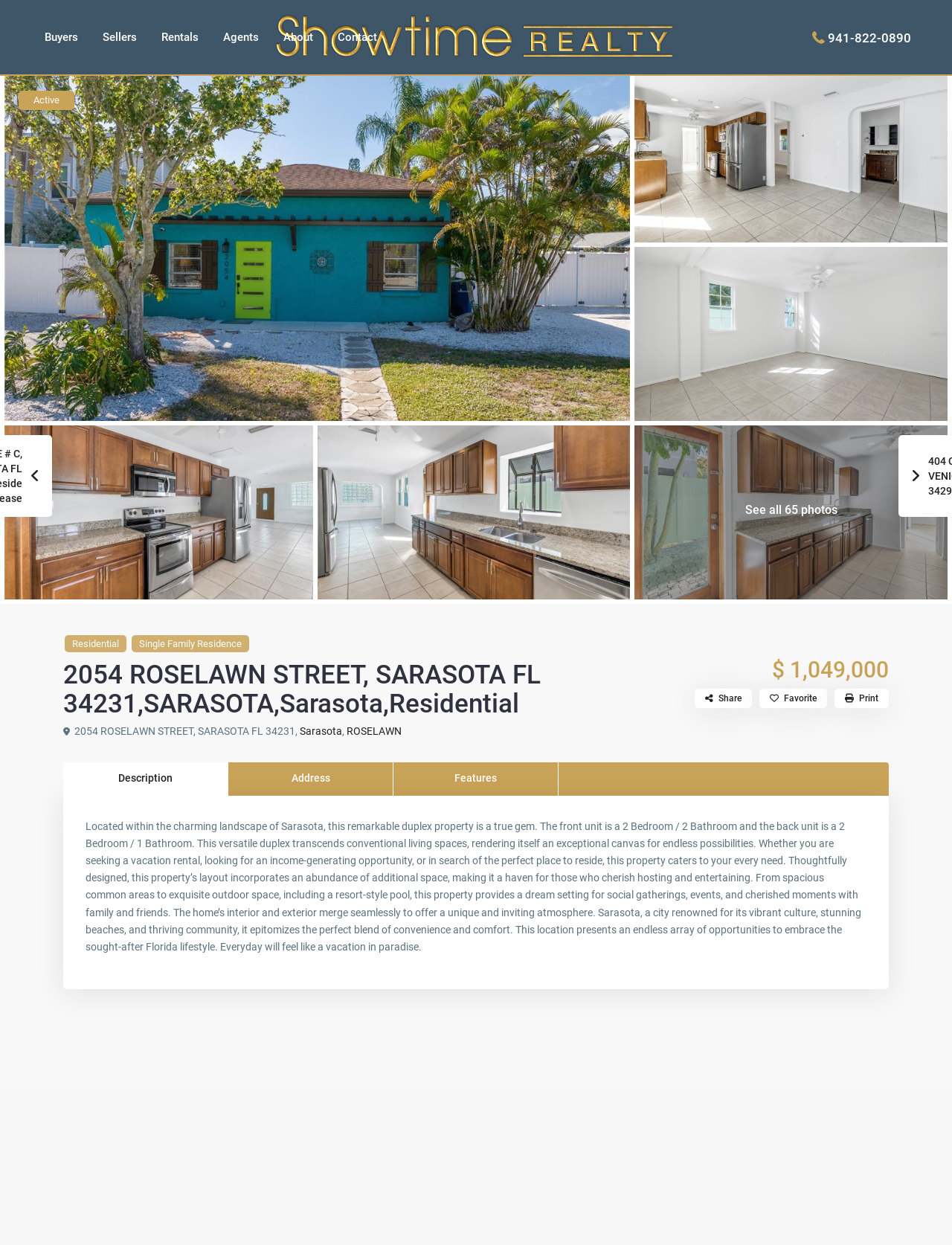Identify the text that serves as the heading for the webpage and generate it.

2054 ROSELAWN STREET, SARASOTA FL 34231,SARASOTA,Sarasota,Residential